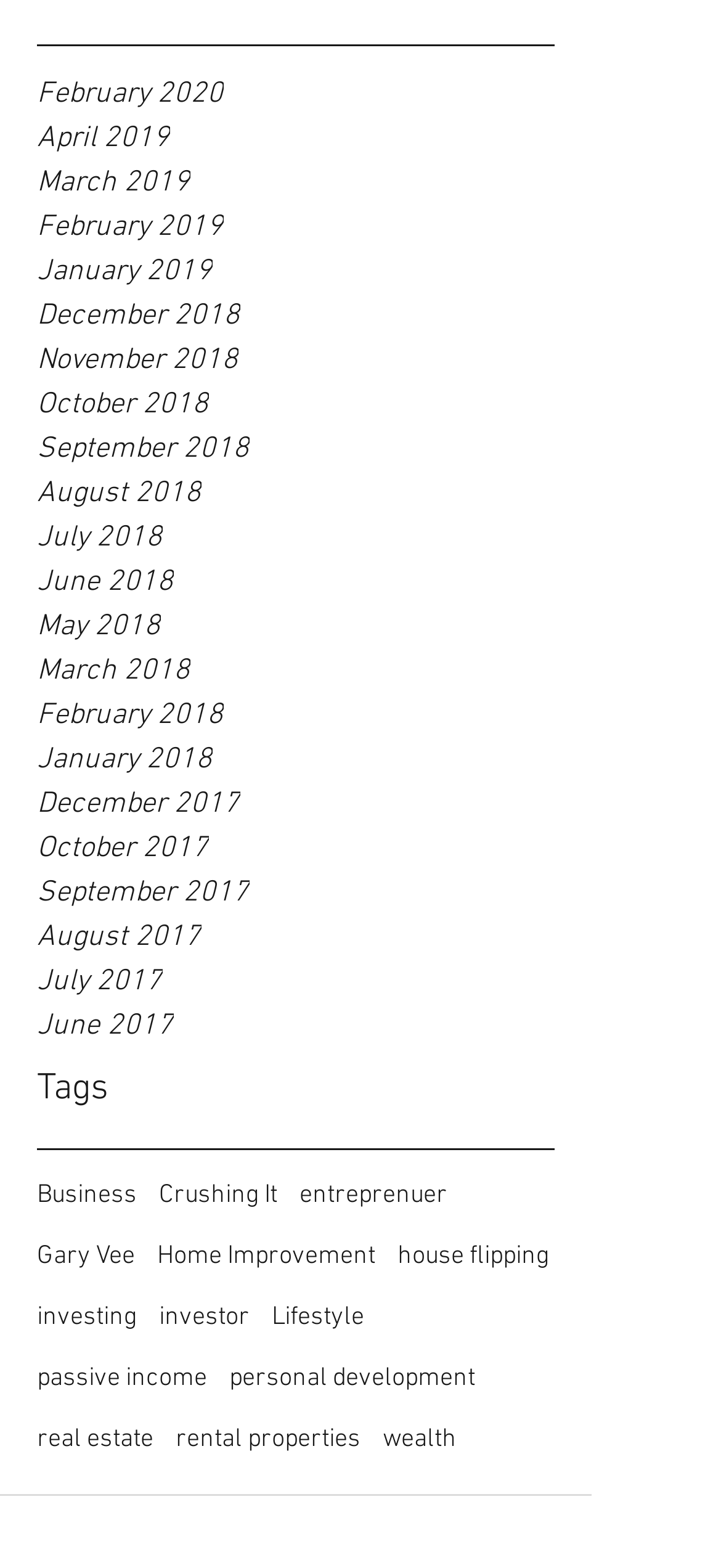Identify the bounding box coordinates of the part that should be clicked to carry out this instruction: "Click on February 2020".

[0.051, 0.045, 0.769, 0.074]